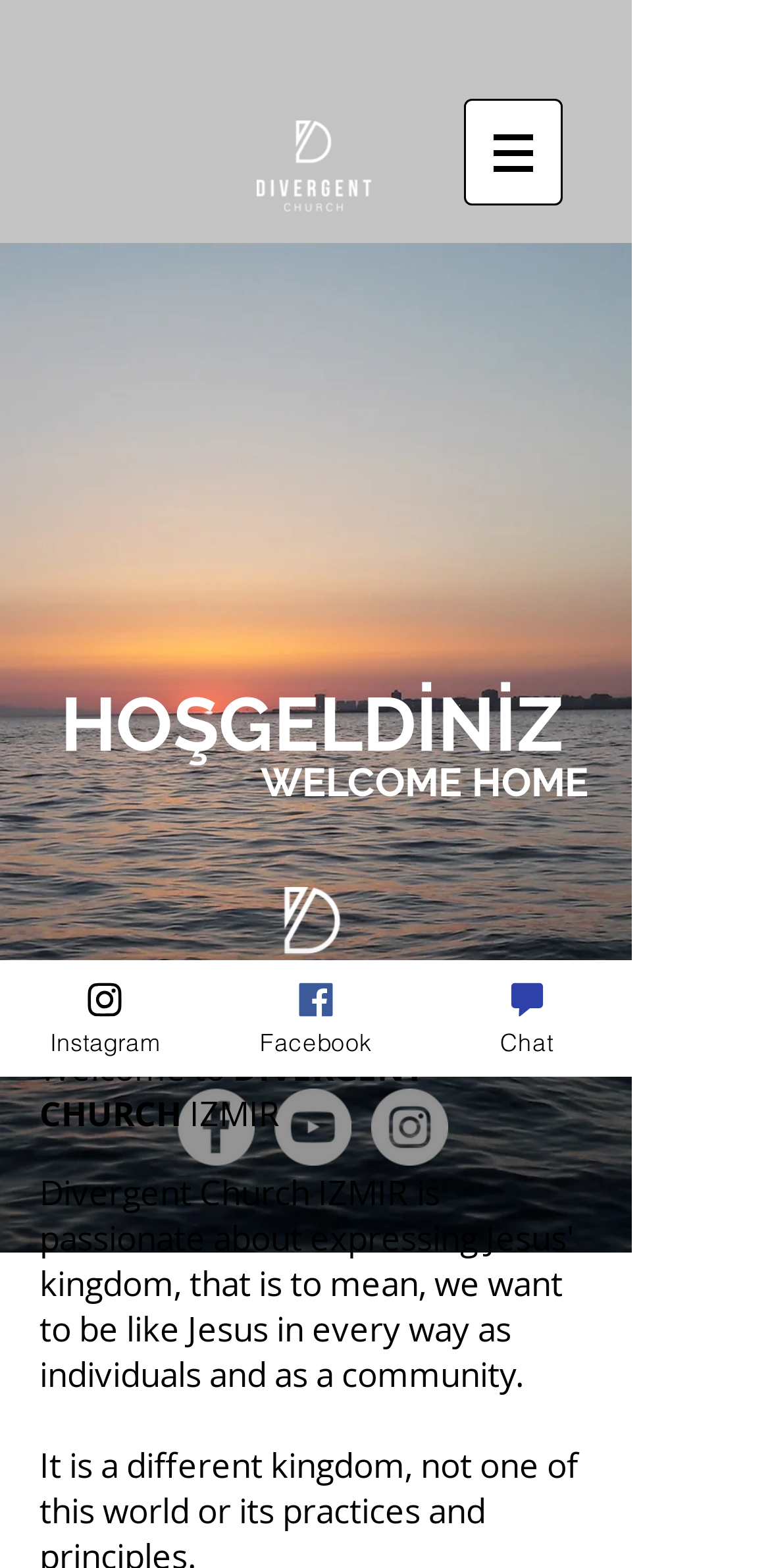What is the language of the welcome message?
Provide a detailed answer to the question using information from the image.

I found the answer by looking at the StaticText elements 'WELCOME HOME' and 'HOŞGELDİNİZ' which are welcome messages in English and Turkish, respectively.